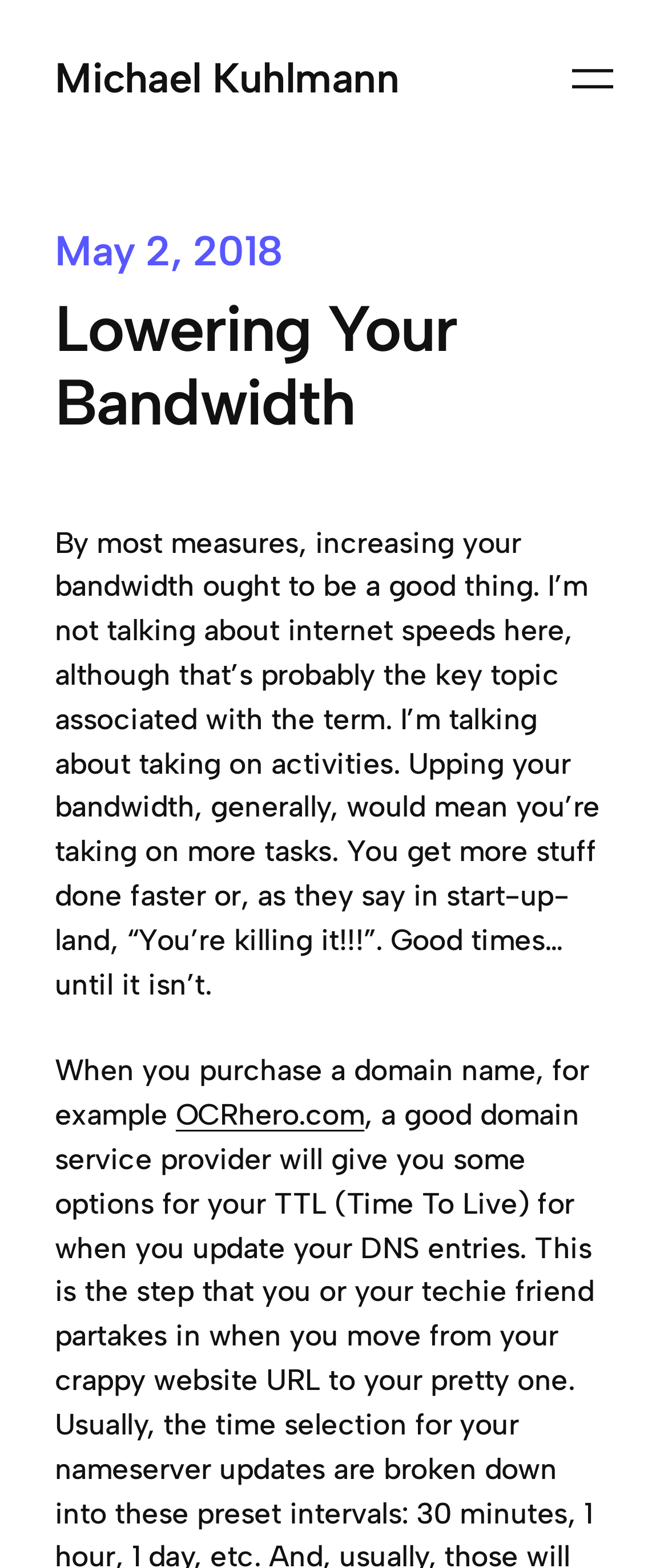Provide a single word or phrase to answer the given question: 
Who is the author of the article?

Michael Kuhlmann